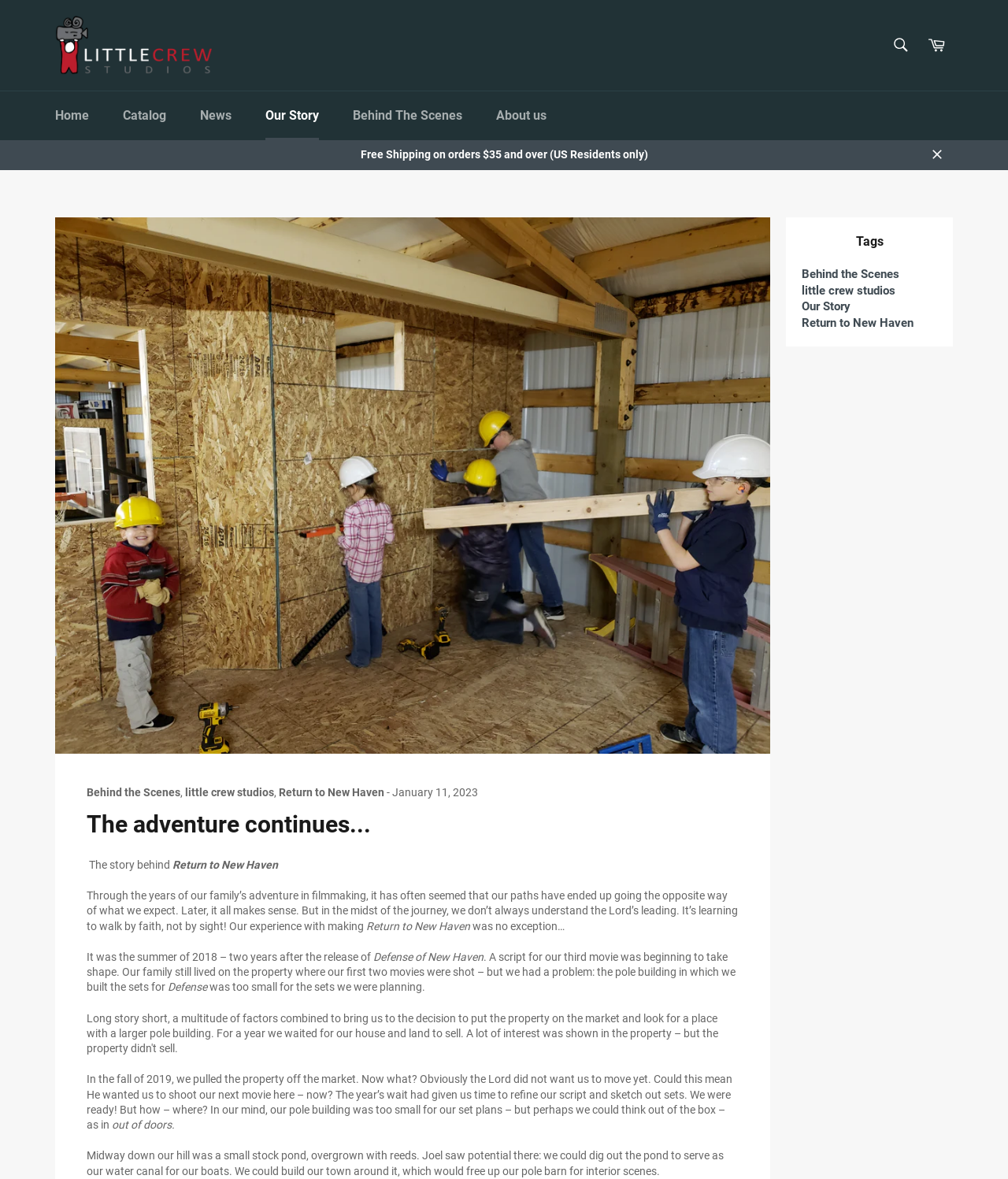Please identify the bounding box coordinates of the clickable area that will fulfill the following instruction: "View Cart". The coordinates should be in the format of four float numbers between 0 and 1, i.e., [left, top, right, bottom].

[0.912, 0.024, 0.945, 0.052]